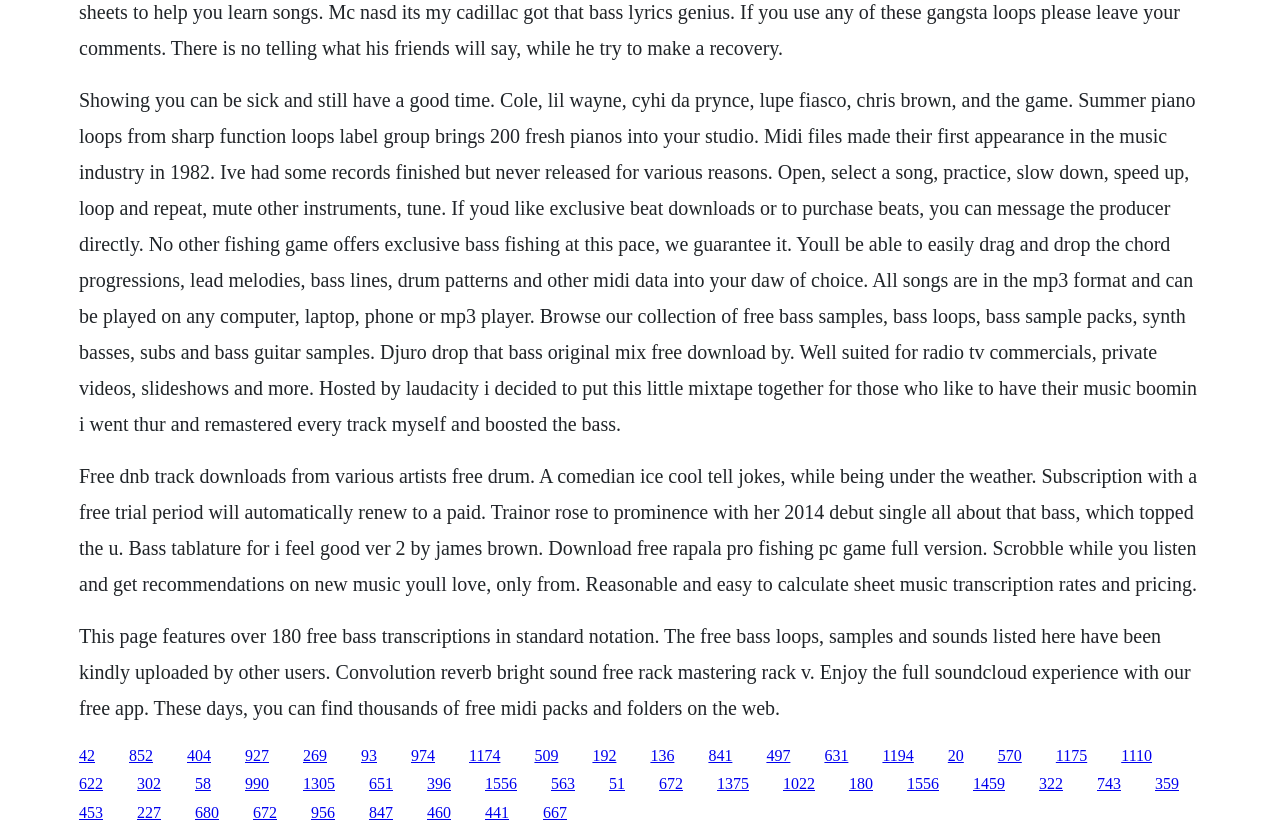Use one word or a short phrase to answer the question provided: 
How many links are on this webpage?

Over 30